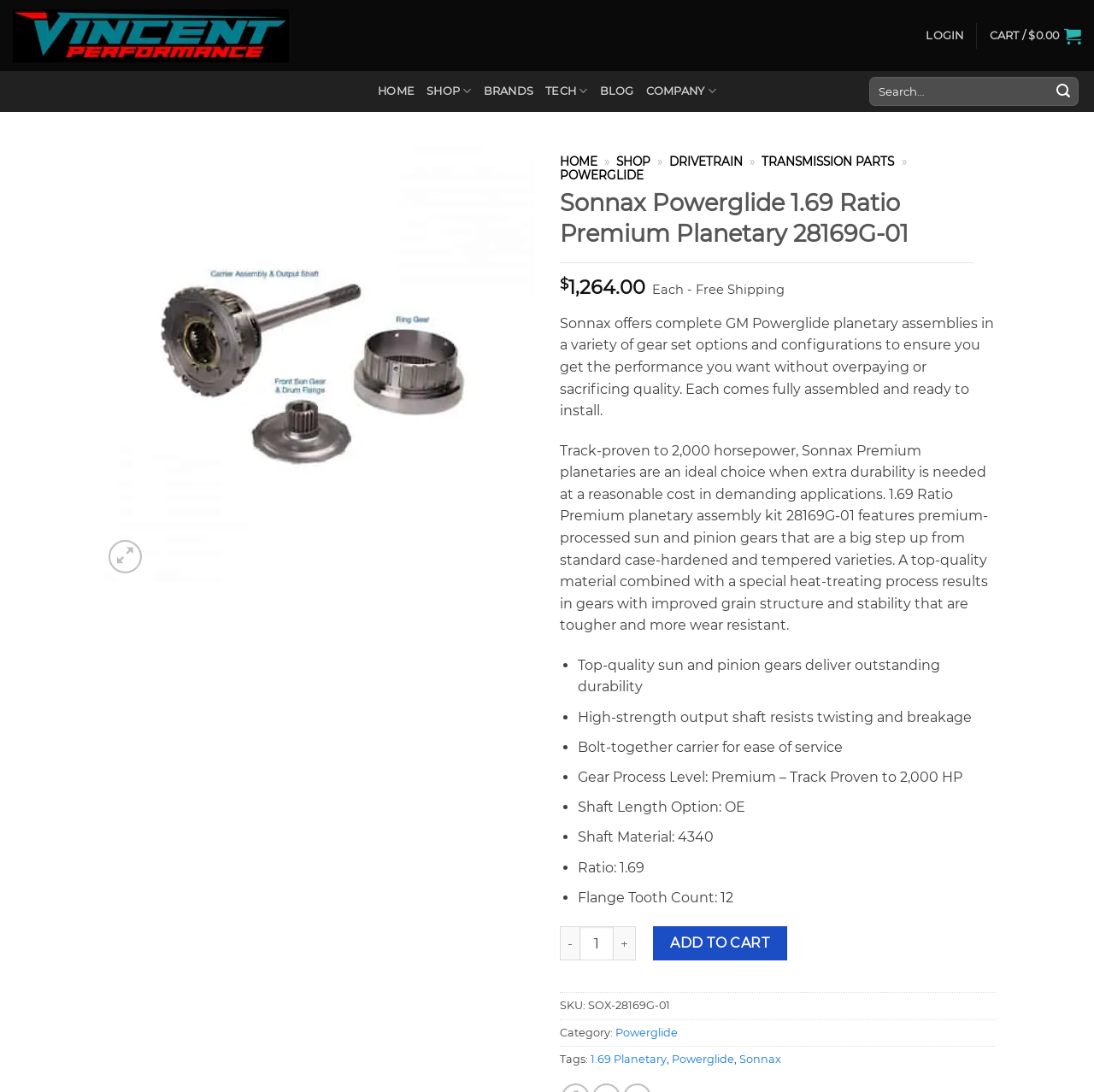Please provide a short answer using a single word or phrase for the question:
What is the category of the Sonnax Powerglide 1.69 Ratio Premium Planetary?

Powerglide